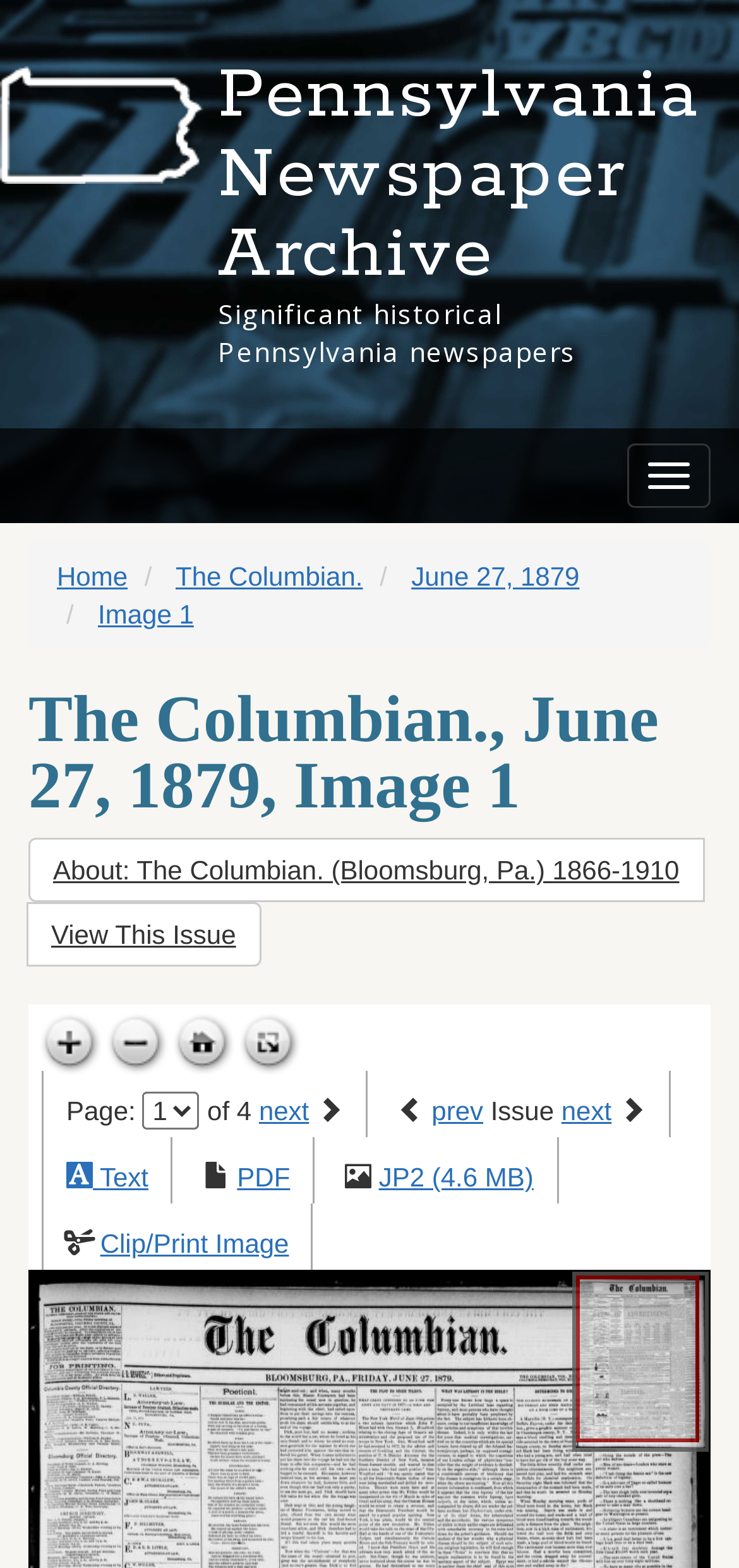What are the available formats for this issue?
Provide a thorough and detailed answer to the question.

The available formats can be found in the link elements with the texts 'Text', 'PDF', and 'JP2 (4.6 MB)'.